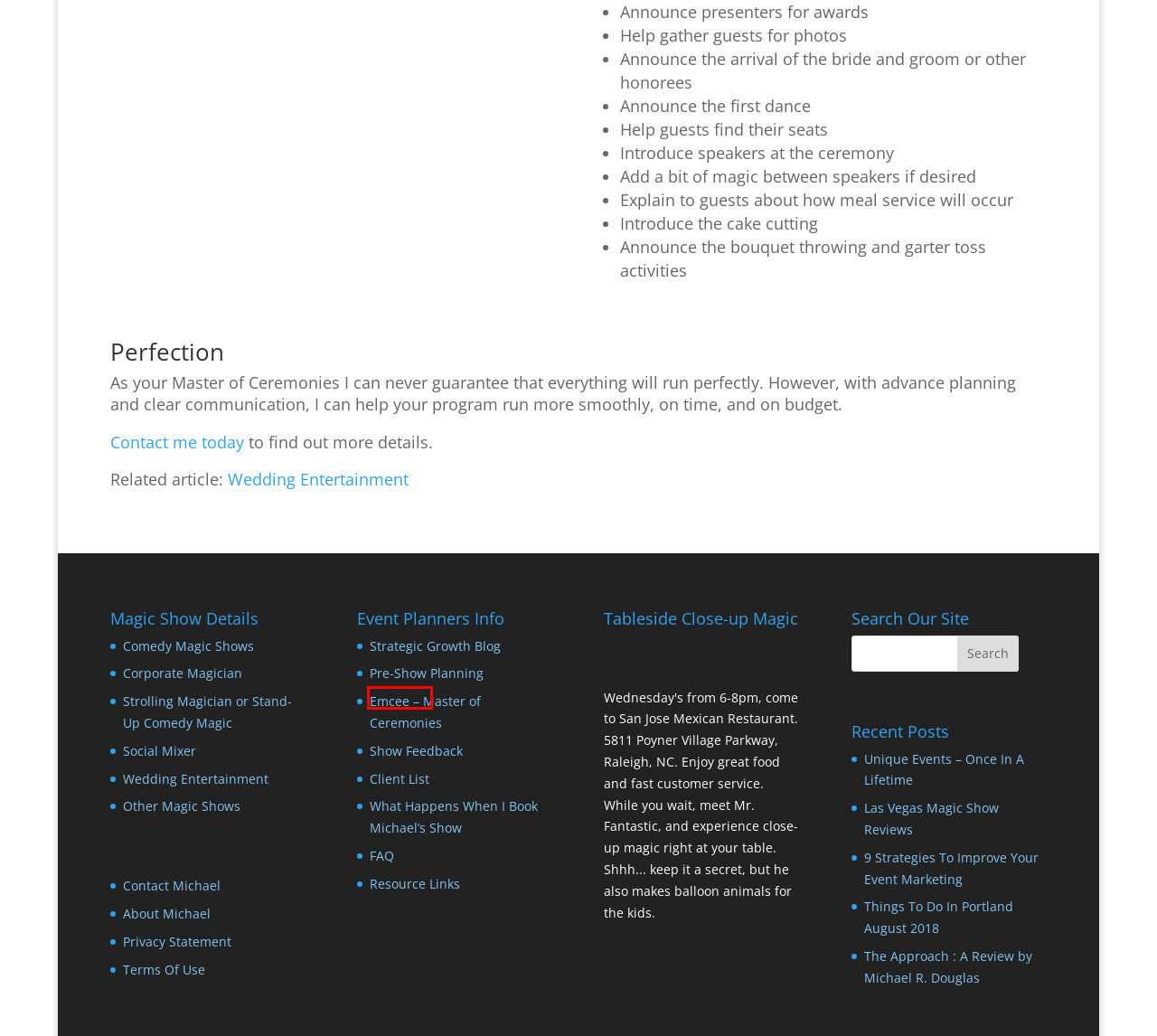Analyze the screenshot of a webpage that features a red rectangle bounding box. Pick the webpage description that best matches the new webpage you would see after clicking on the element within the red bounding box. Here are the candidates:
A. Magic Blog - Michael Douglas Magic
B. Comedy Magician Michael Douglas
C. Web Hosting | Fast Hosting Services | 99.9% Uptime
D. Client List - Michael Douglas Magic
E. Wedding Entertainment - Michael Douglas Magic
F. Event Planners - Michael Douglas Magic
G. Social Mixer - Michael Douglas Magic
H. FAQ - Michael Douglas Magic

D